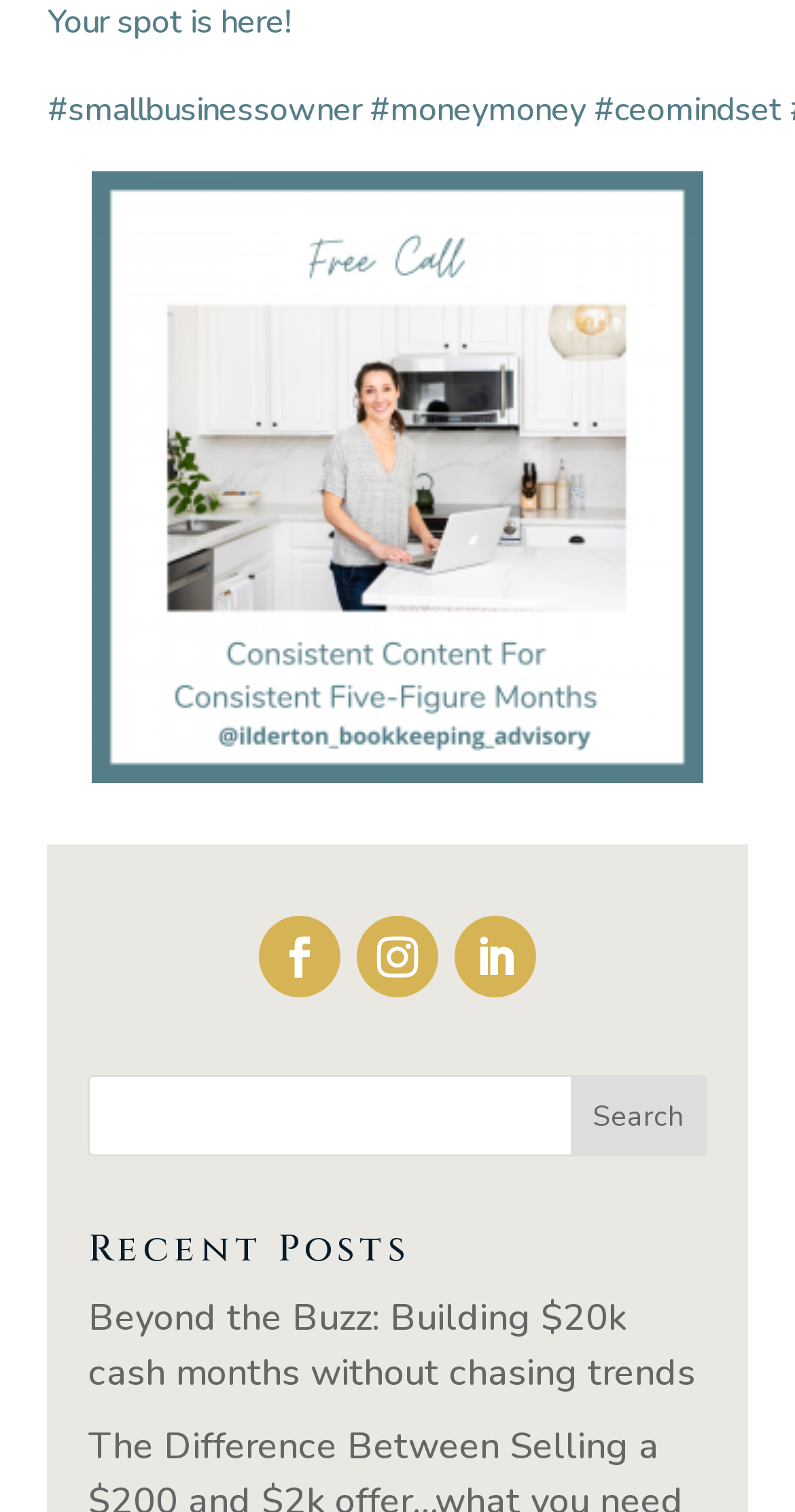Please predict the bounding box coordinates (top-left x, top-left y, bottom-right x, bottom-right y) for the UI element in the screenshot that fits the description: parent_node: Search name="s"

[0.111, 0.711, 0.889, 0.765]